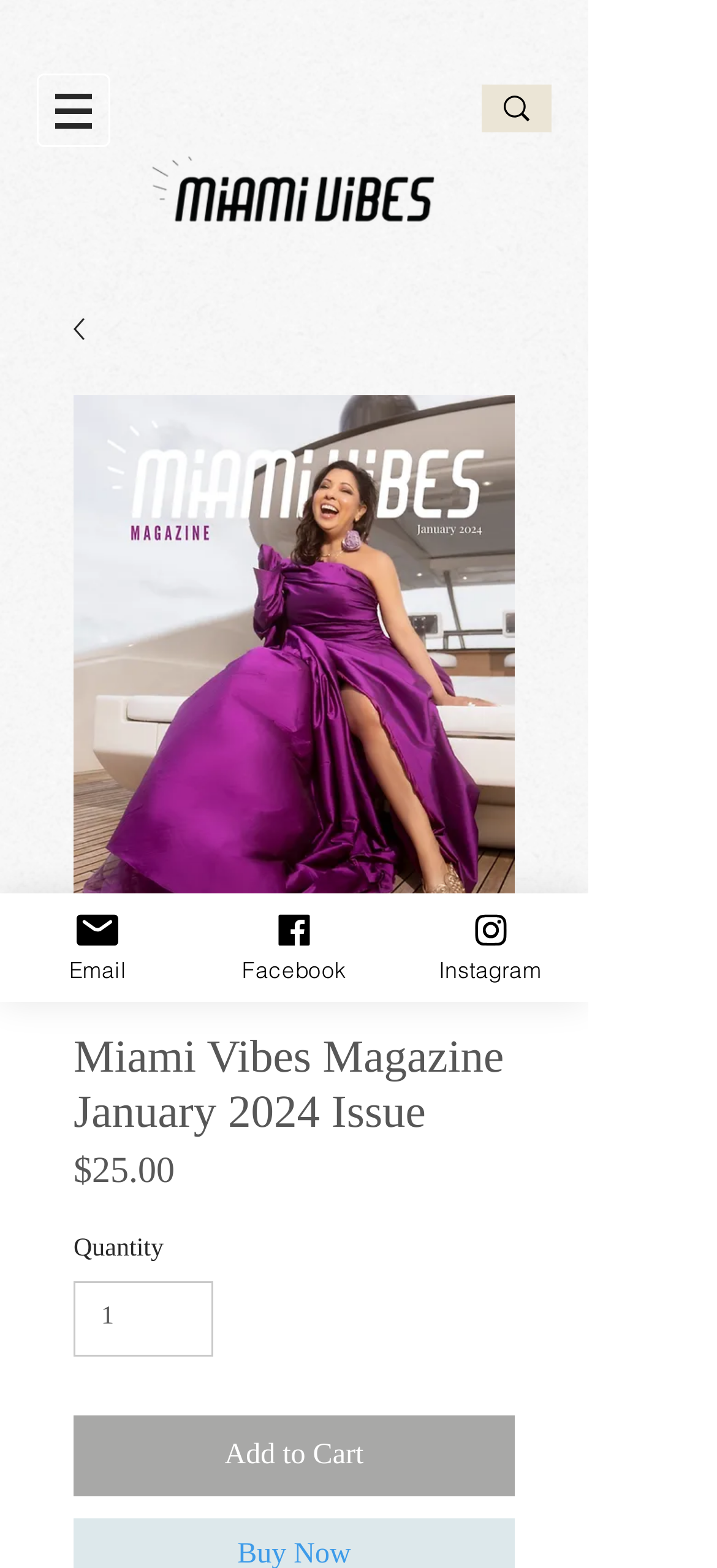Based on the image, provide a detailed and complete answer to the question: 
What is the name of the magazine being featured?

The name of the magazine being featured can be found on the webpage, specifically on the logo at the top of the page, which reads 'Miami Vibes Magazine'.